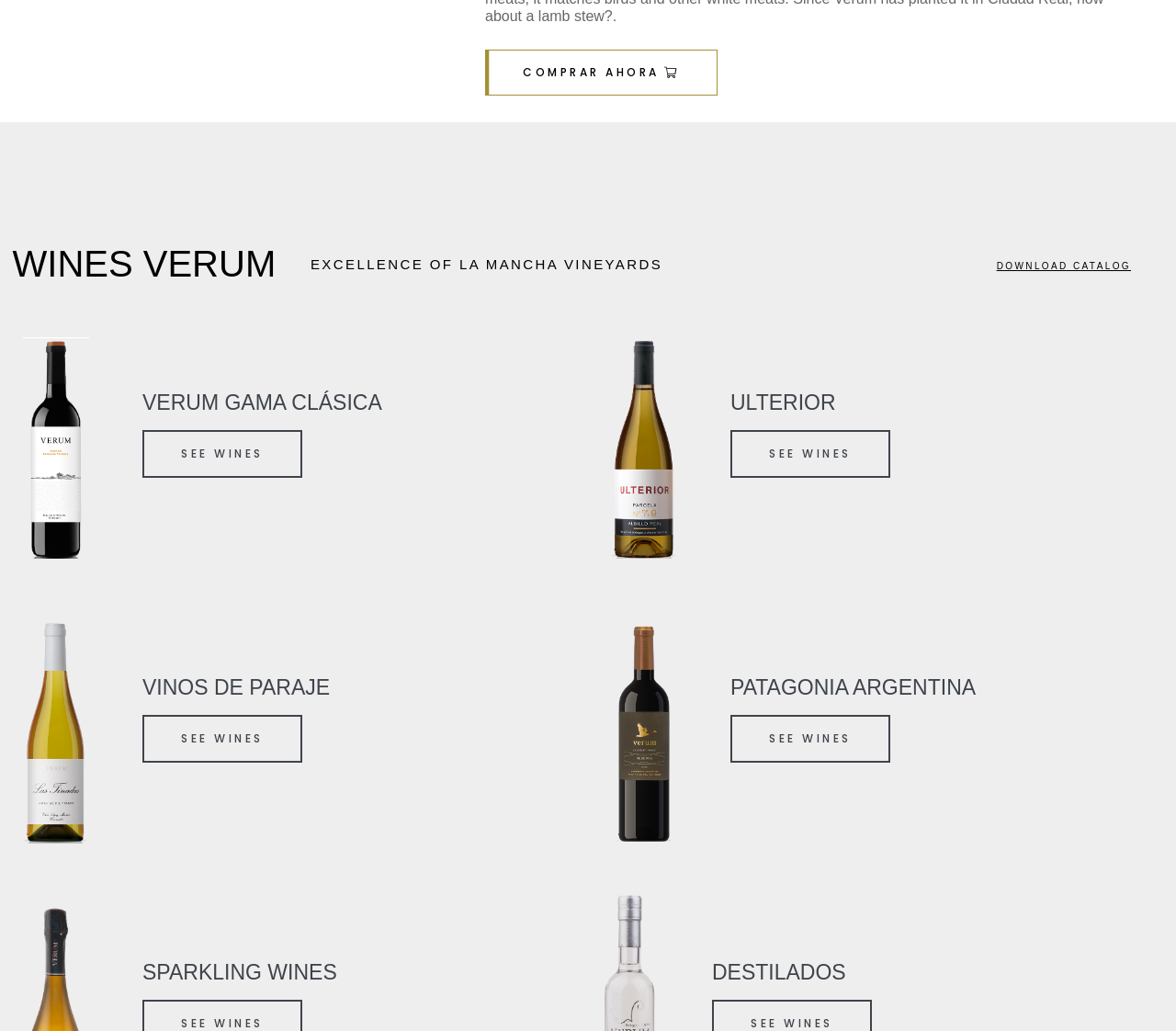Respond to the following question using a concise word or phrase: 
What is the name of the wine selection?

VERUM SELECCIÓN PARCELAS